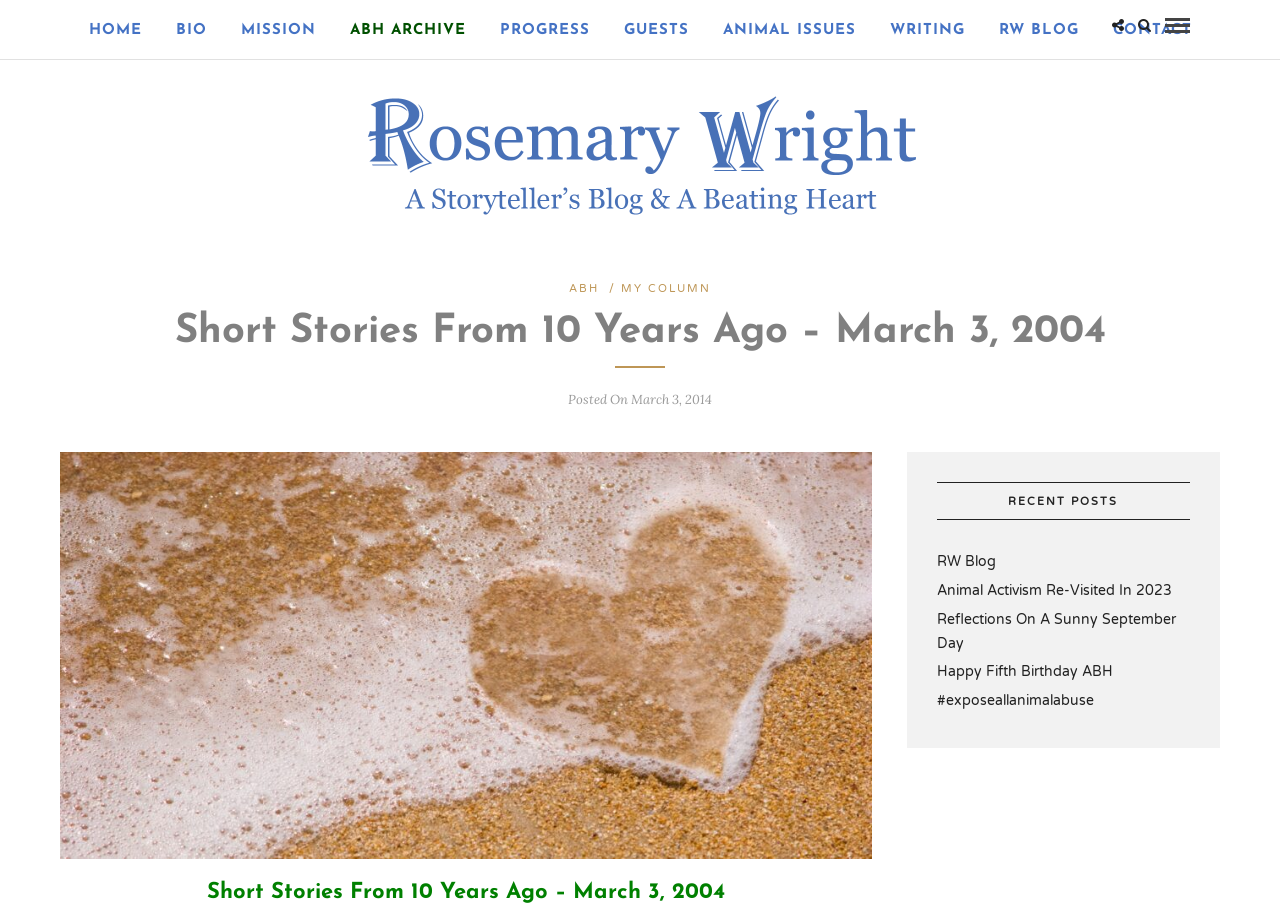What is the date of the posted story? Analyze the screenshot and reply with just one word or a short phrase.

March 3, 2014